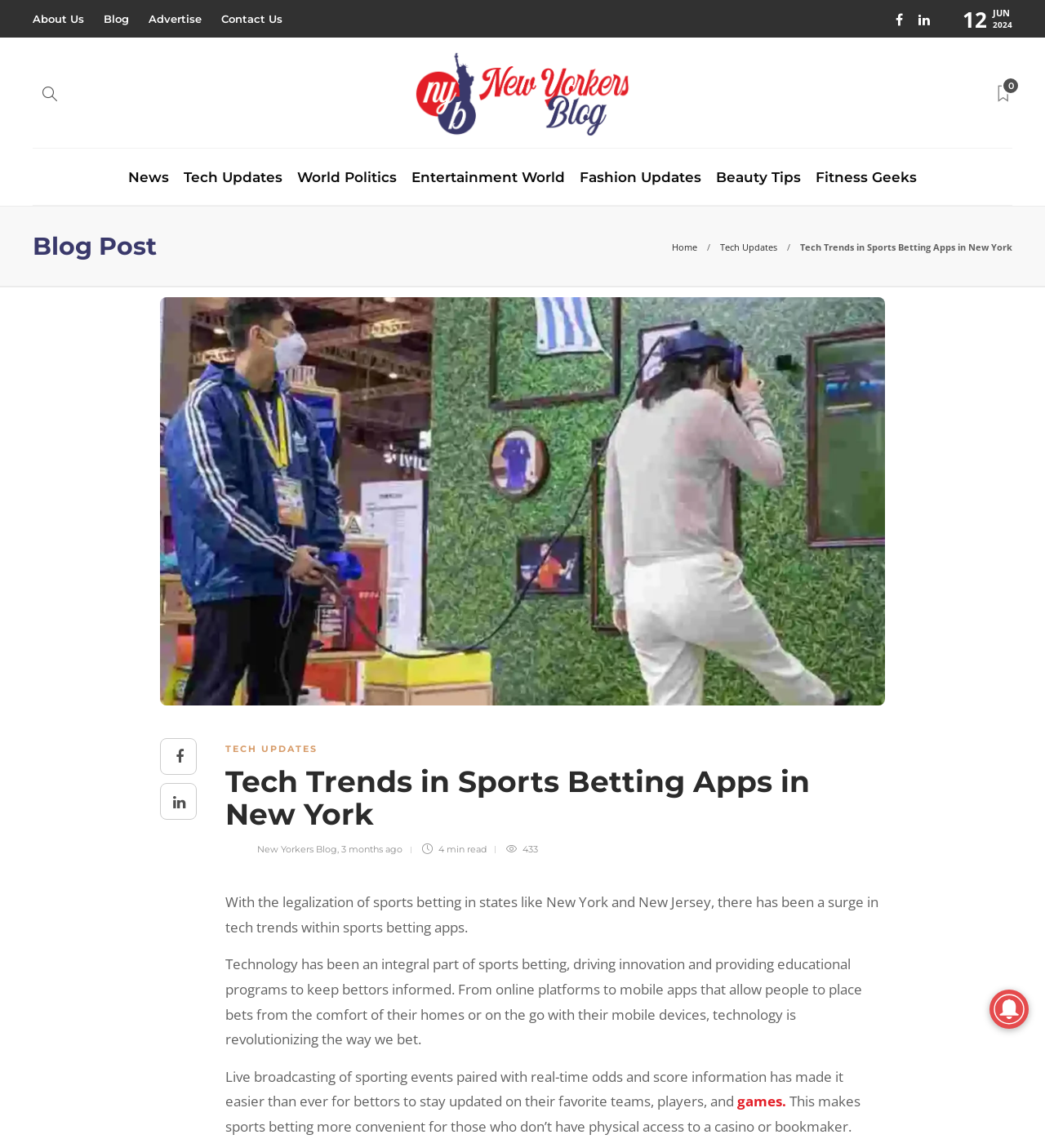Could you specify the bounding box coordinates for the clickable section to complete the following instruction: "Read Tech Updates"?

[0.689, 0.21, 0.744, 0.221]